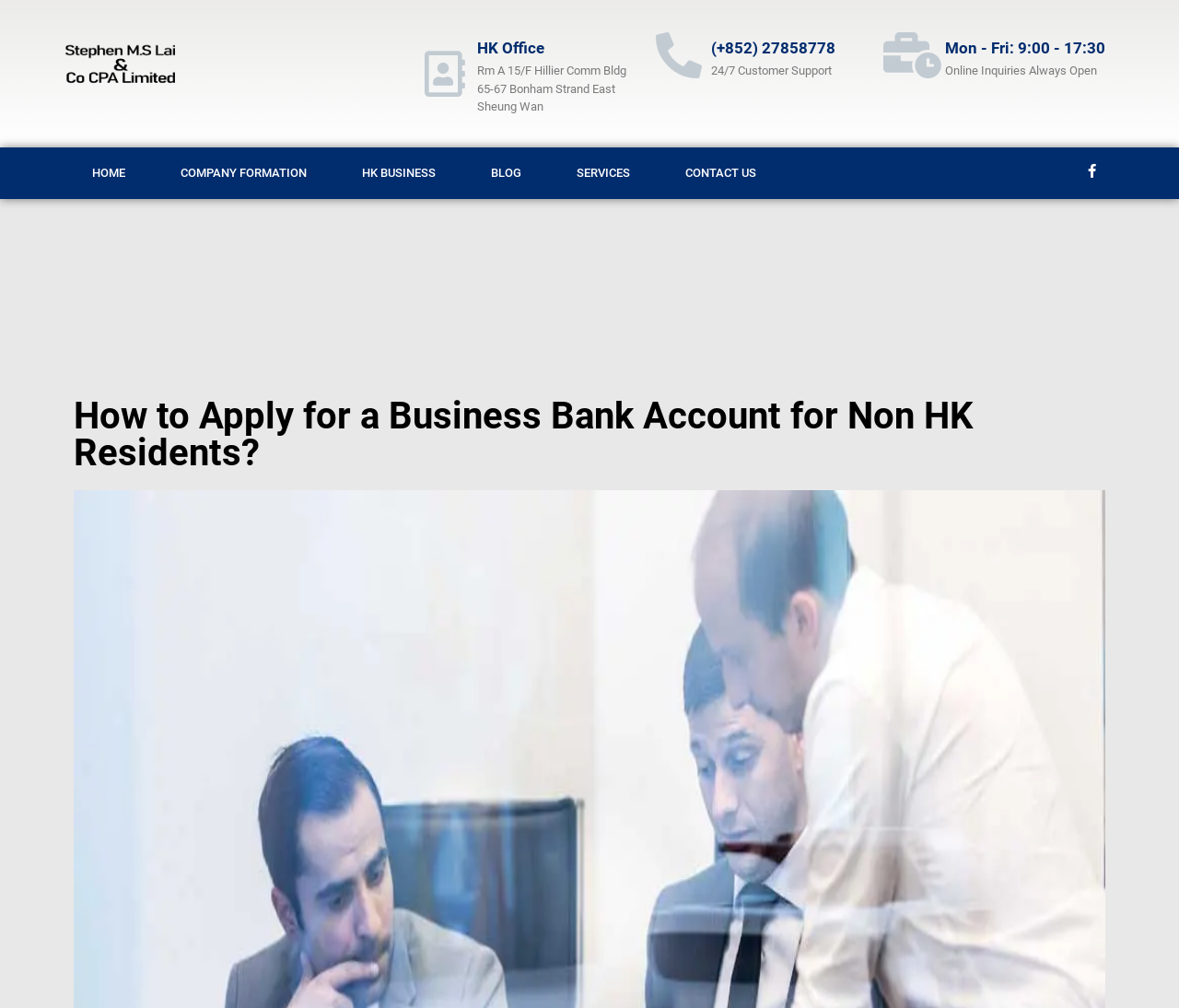What is the address of the HK office?
Using the details shown in the screenshot, provide a comprehensive answer to the question.

I found the address by looking at the static text element under the 'HK Office' heading, which is located at coordinates [0.405, 0.063, 0.531, 0.113].